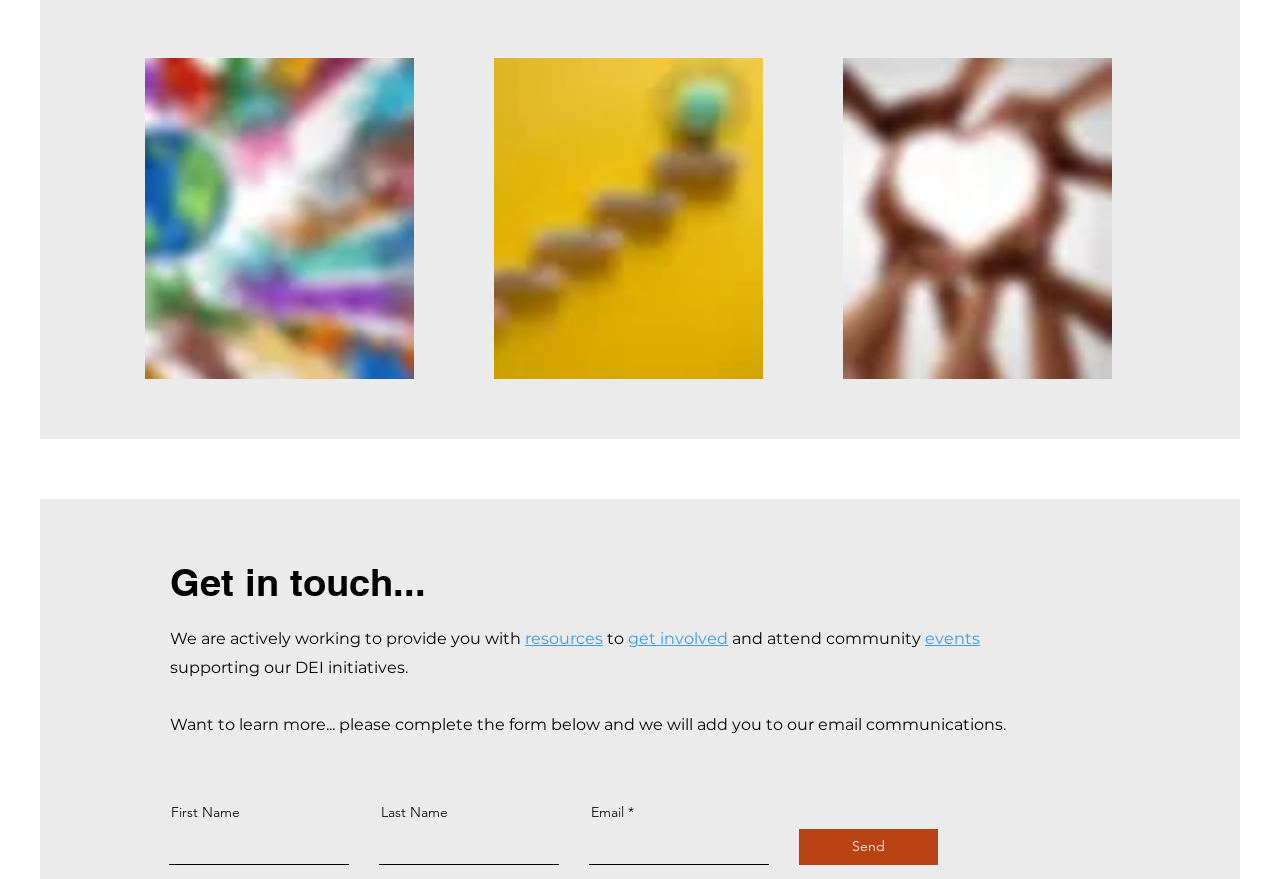What is the purpose of the form at the bottom?
Please analyze the image and answer the question with as much detail as possible.

The form at the bottom of the webpage asks for the user's first name, last name, and email address, and has a 'Send' button. The text above the form states 'Want to learn more... please complete the form below and we will add you to our email communications.' This suggests that the purpose of the form is to receive email communications from the organization.